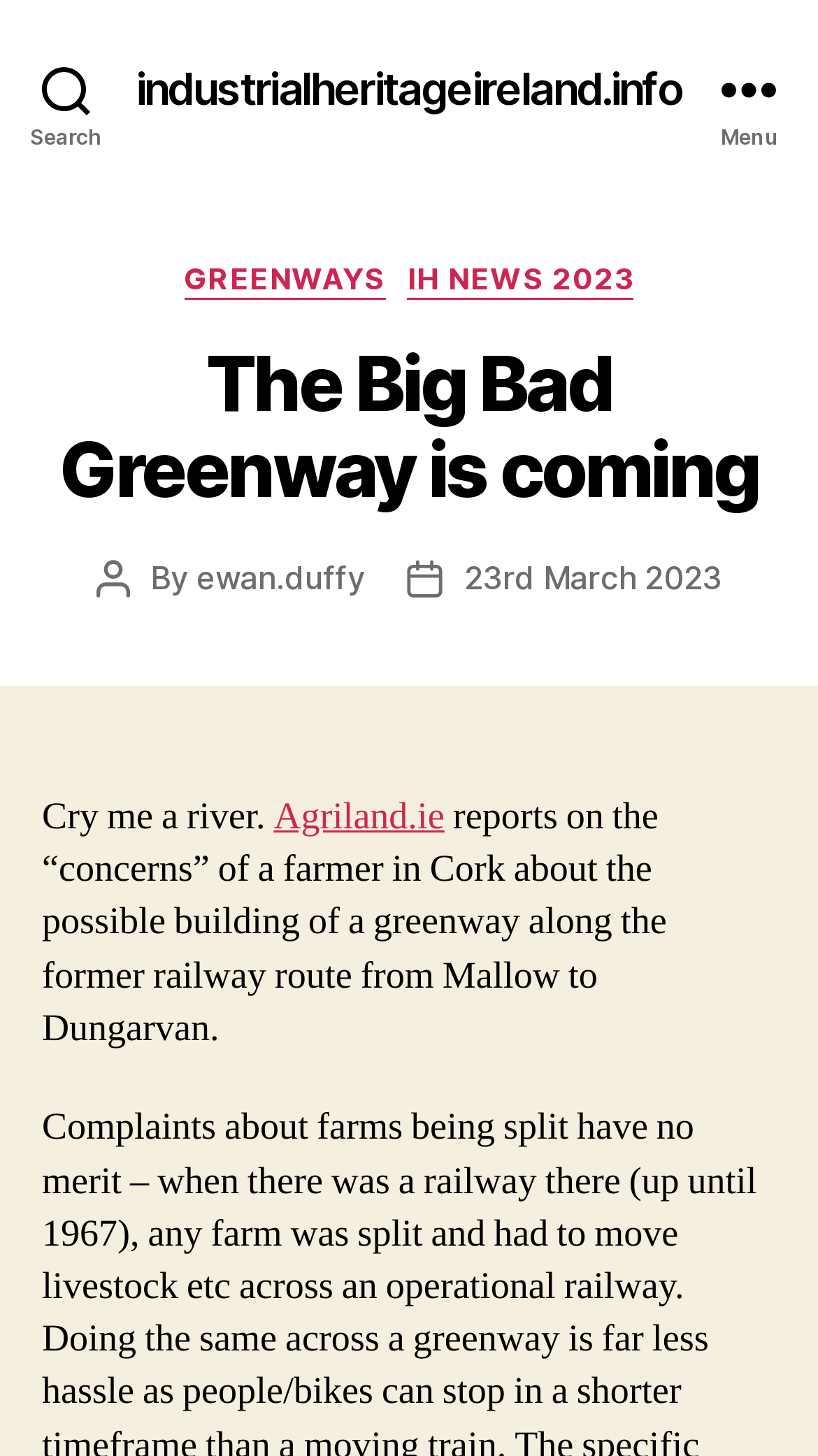Identify the main heading from the webpage and provide its text content.

The Big Bad Greenway is coming